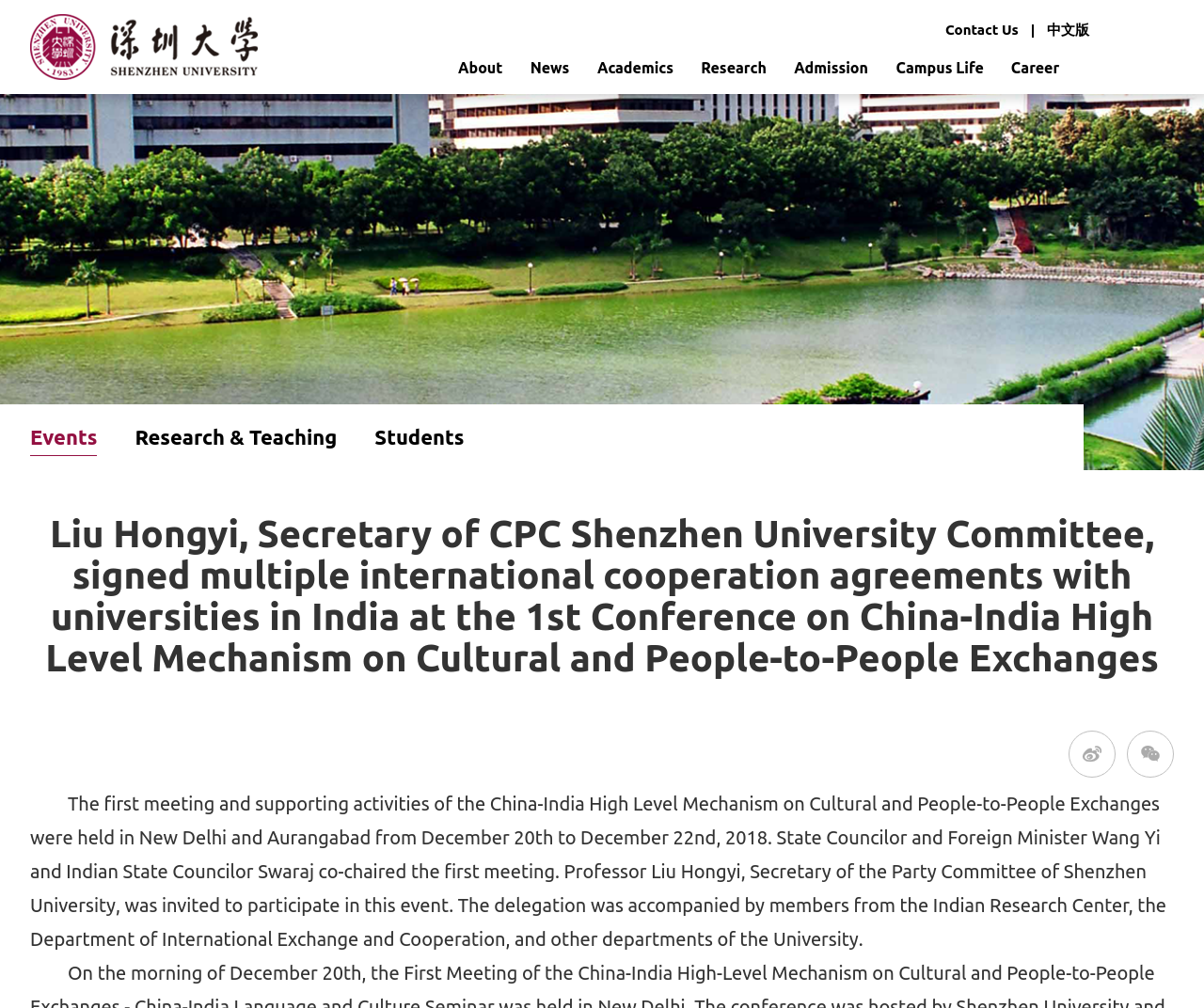Given the element description, predict the bounding box coordinates in the format (top-left x, top-left y, bottom-right x, bottom-right y), using floating point numbers between 0 and 1: Students

[0.311, 0.424, 0.385, 0.451]